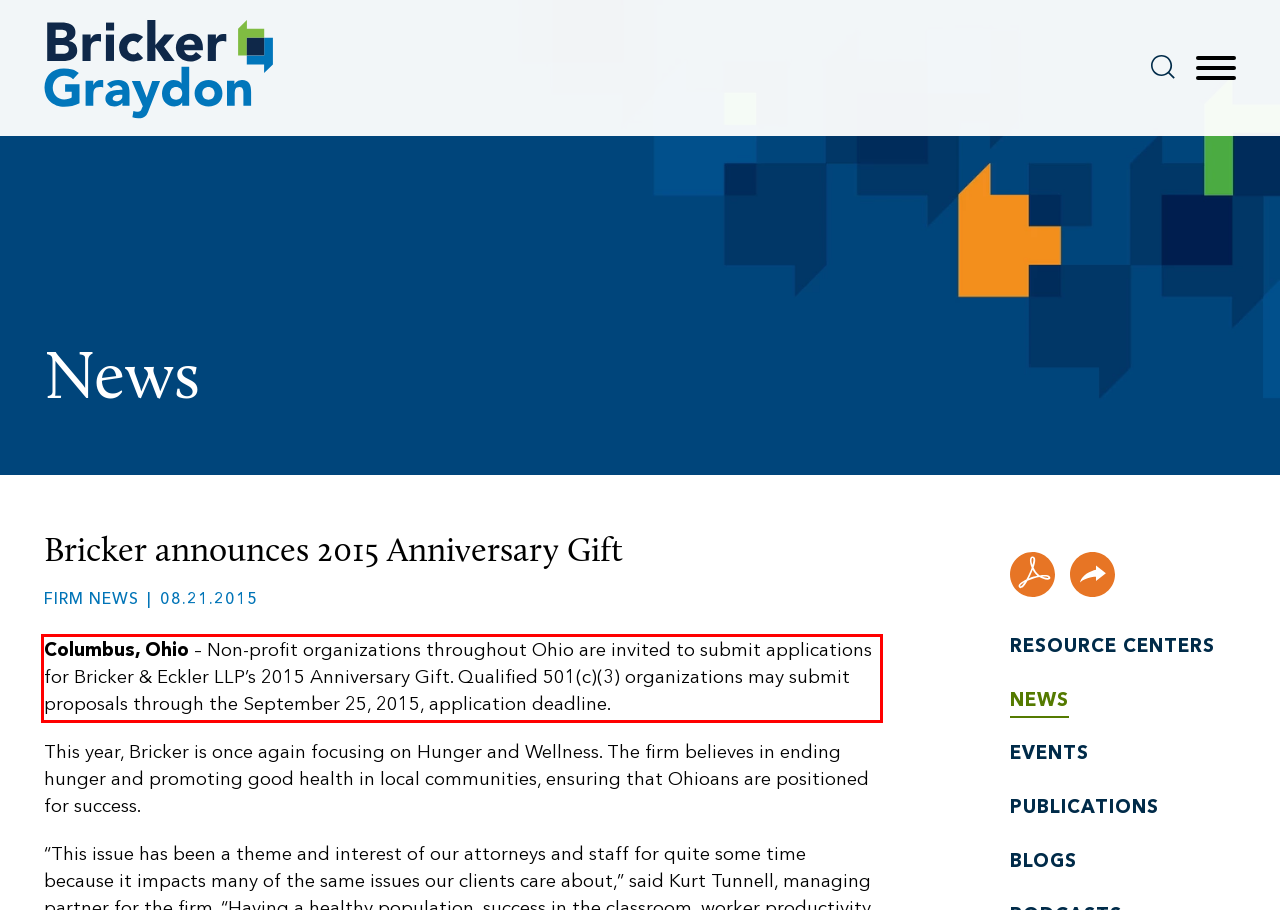Please analyze the screenshot of a webpage and extract the text content within the red bounding box using OCR.

Columbus, Ohio – Non-profit organizations throughout Ohio are invited to submit applications for Bricker & Eckler LLP’s 2015 Anniversary Gift. Qualified 501(c)(3) organizations may submit proposals through the September 25, 2015, application deadline.